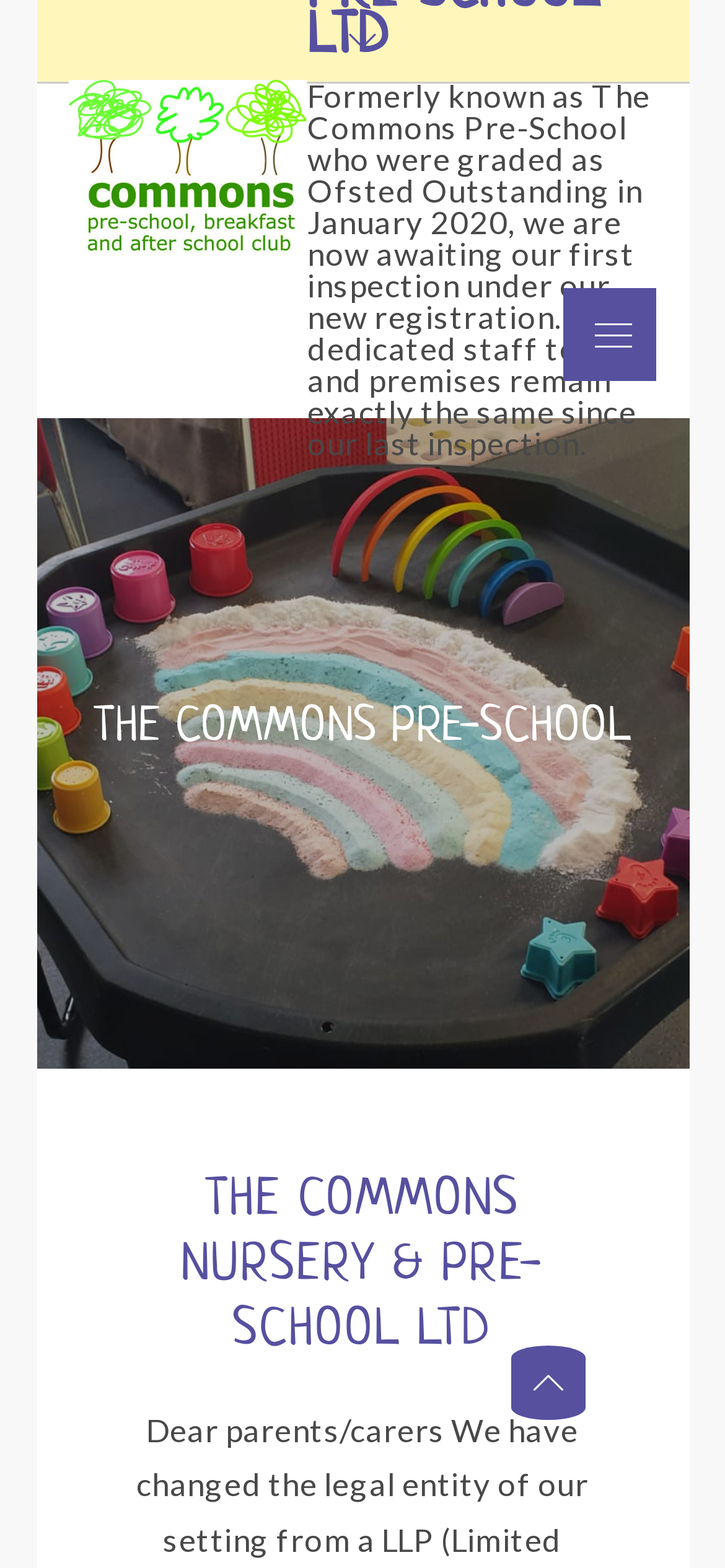Could you please study the image and provide a detailed answer to the question:
What rating did the nursery receive in 2020?

The rating can be found in the introductory text on the webpage, which states that the nursery was 'graded as Ofsted Outstanding in January 2020'. This indicates that the nursery received an outstanding rating from Ofsted in 2020.